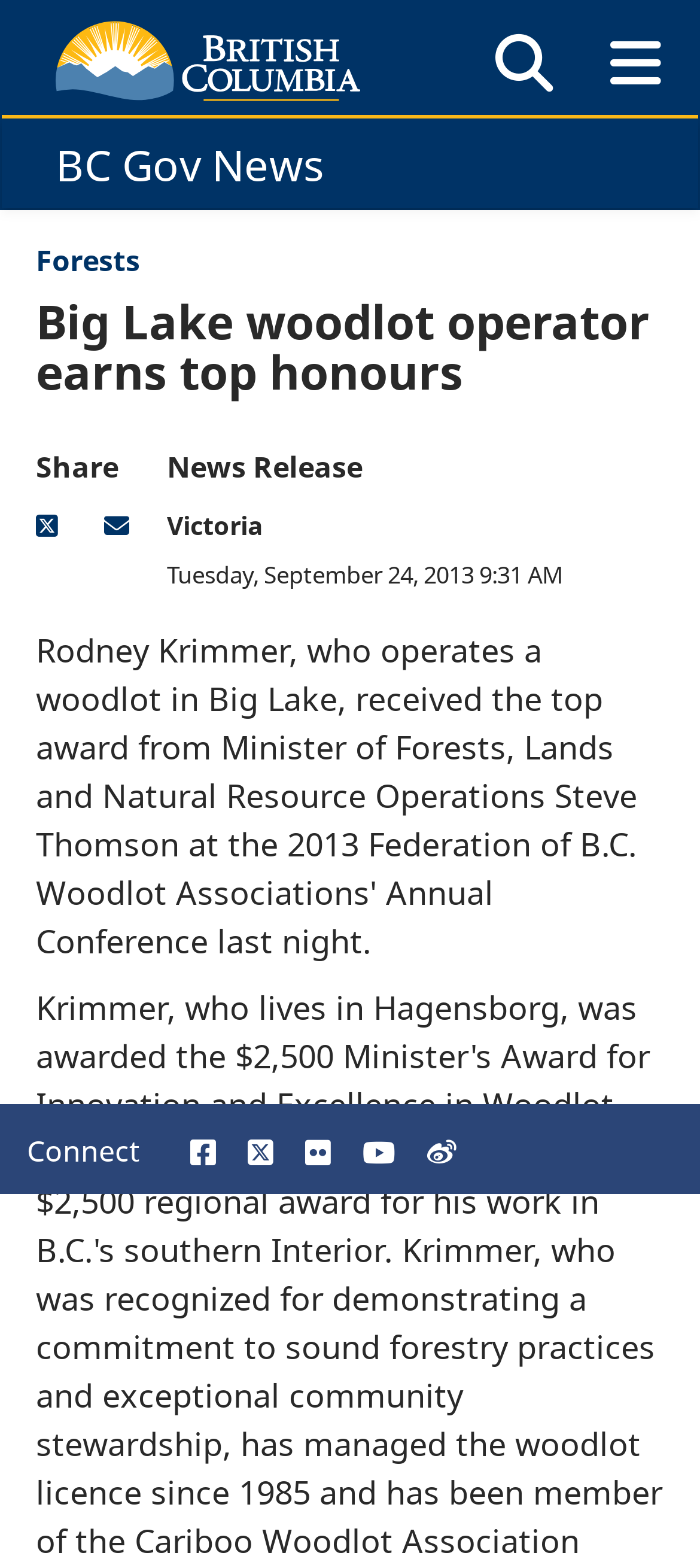Determine the bounding box coordinates of the clickable region to carry out the instruction: "view all social media".

[0.587, 0.765, 0.962, 0.786]